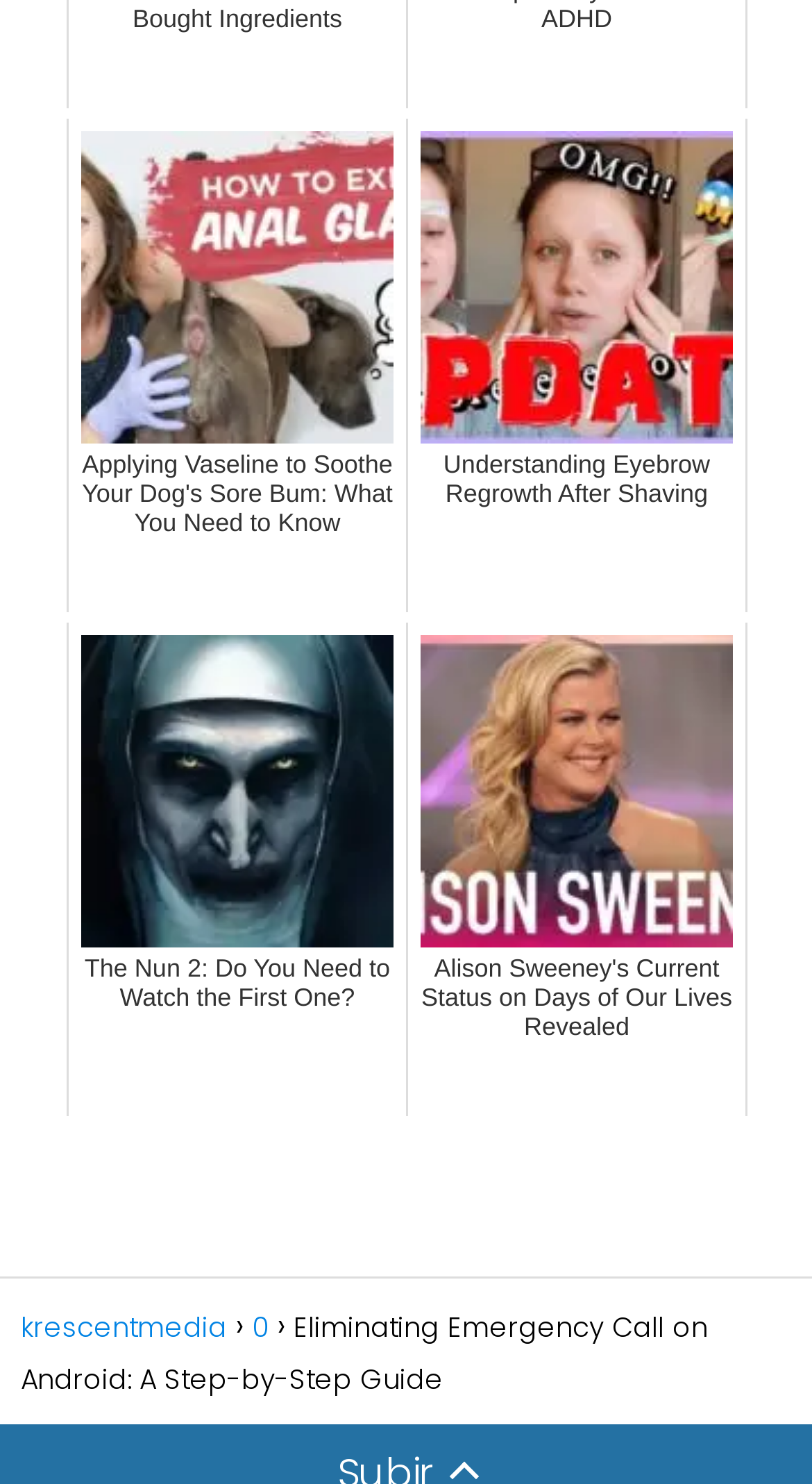Give a concise answer using one word or a phrase to the following question:
How many columns of links are on the page?

2